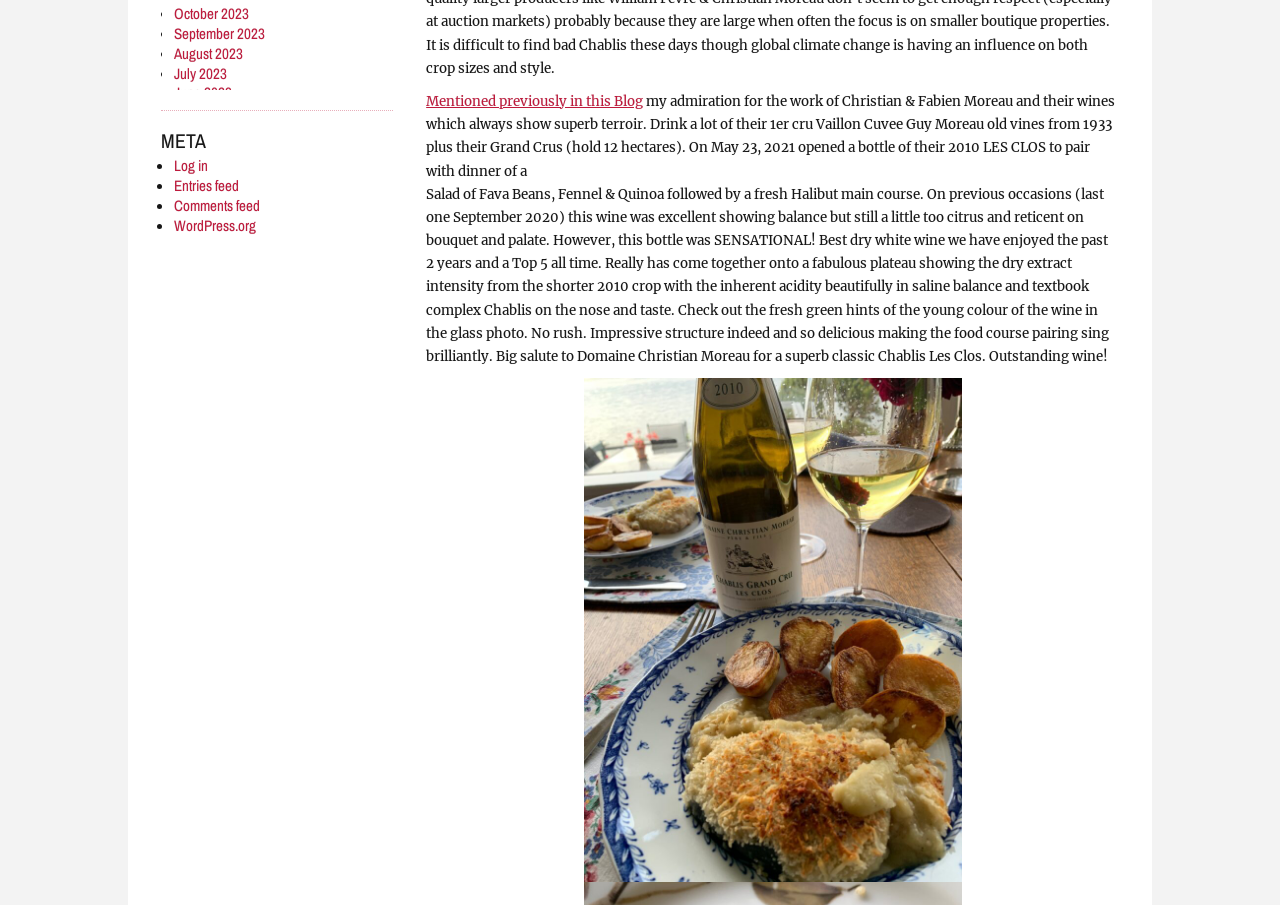With reference to the image, please provide a detailed answer to the following question: What is the format of the month links?

I looked at the links on the webpage and saw that each link is in the format 'Month Year', such as 'October 2023' or 'December 2020'.